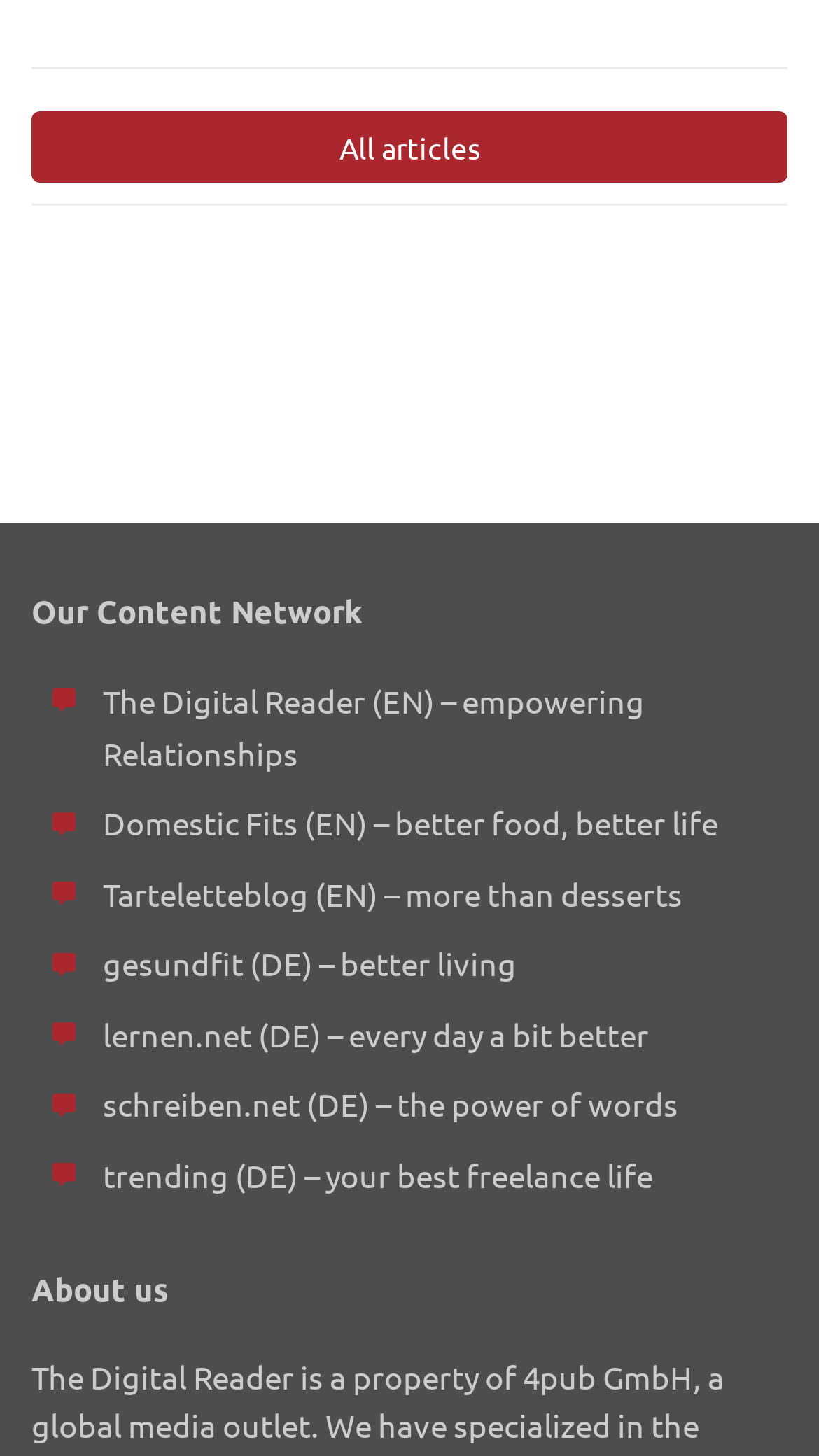Pinpoint the bounding box coordinates of the clickable area needed to execute the instruction: "visit all articles". The coordinates should be specified as four float numbers between 0 and 1, i.e., [left, top, right, bottom].

[0.038, 0.076, 0.962, 0.125]